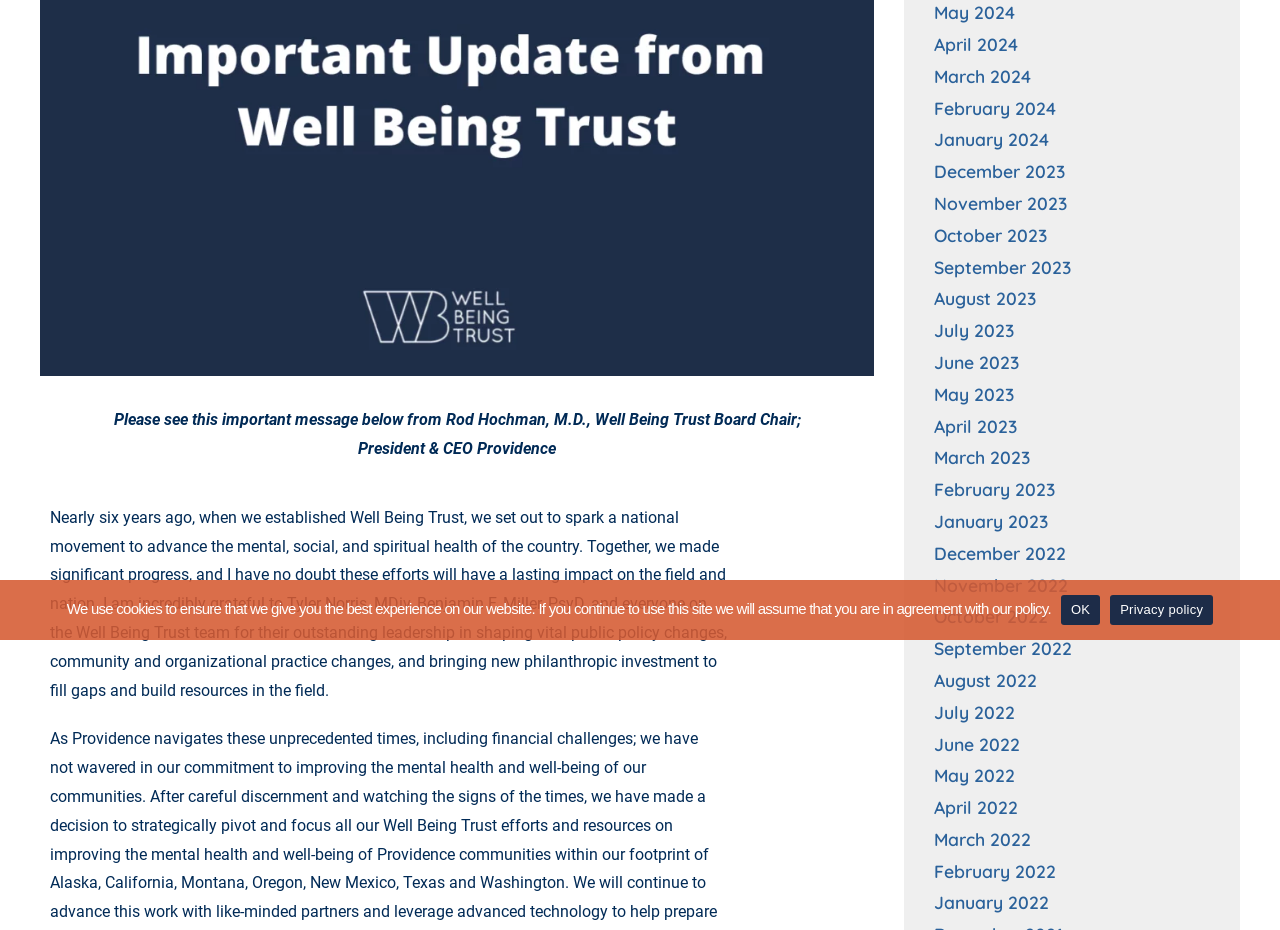Bounding box coordinates are specified in the format (top-left x, top-left y, bottom-right x, bottom-right y). All values are floating point numbers bounded between 0 and 1. Please provide the bounding box coordinate of the region this sentence describes: OK

[0.829, 0.639, 0.86, 0.672]